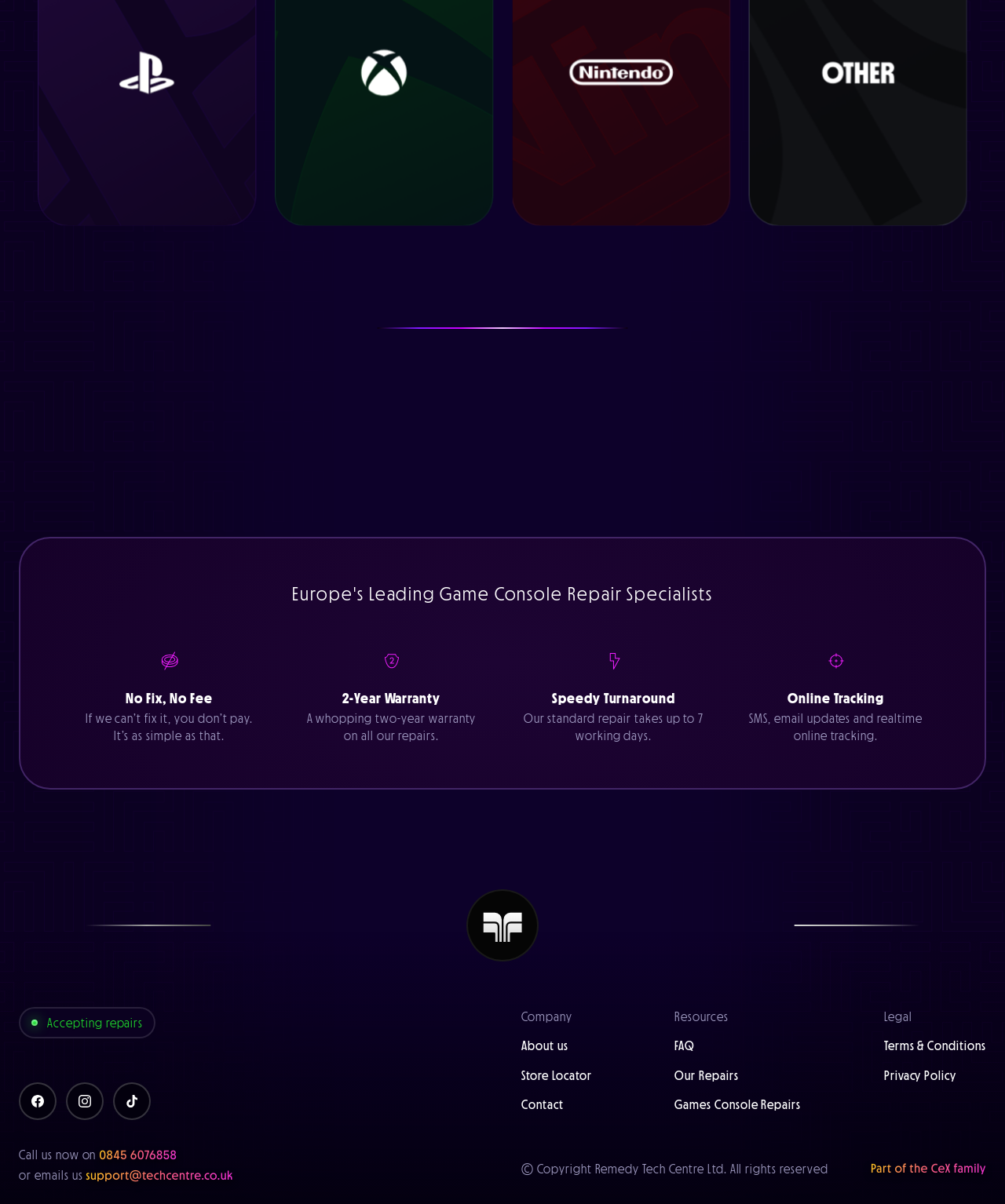Determine the bounding box coordinates of the clickable region to carry out the instruction: "Read Terms & Conditions".

[0.879, 0.863, 0.981, 0.874]